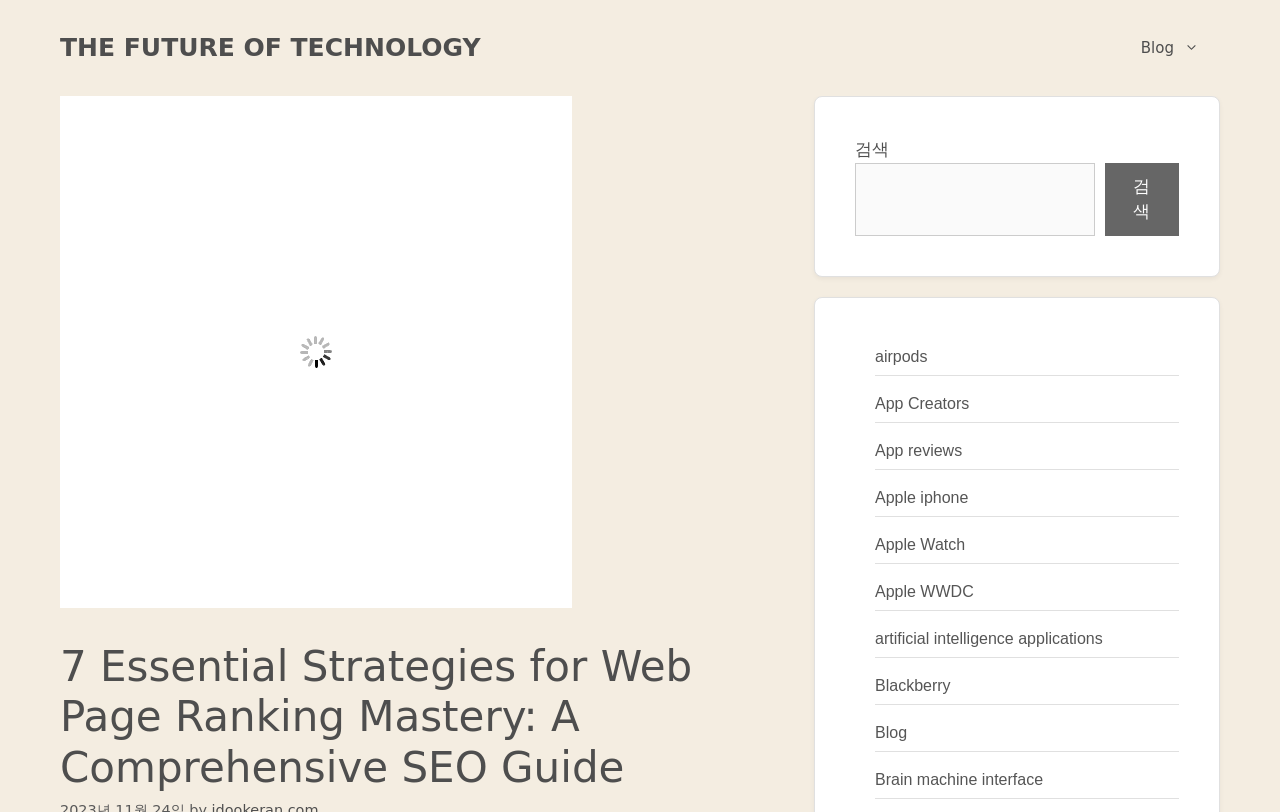Please locate the bounding box coordinates of the element that should be clicked to complete the given instruction: "Discover artificial intelligence applications".

[0.684, 0.775, 0.861, 0.796]